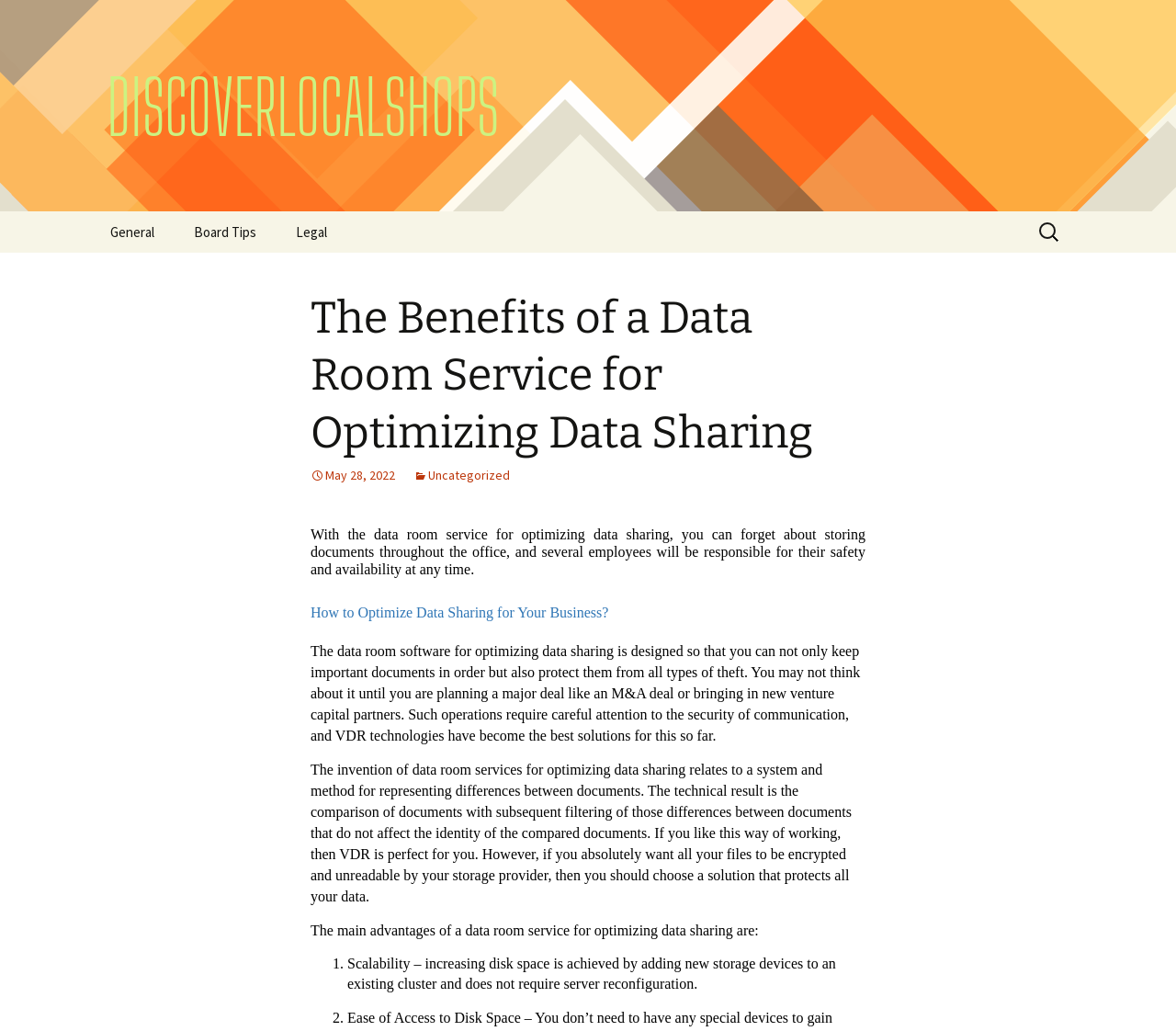Can you determine the main header of this webpage?

The Benefits of a Data Room Service for Optimizing Data Sharing